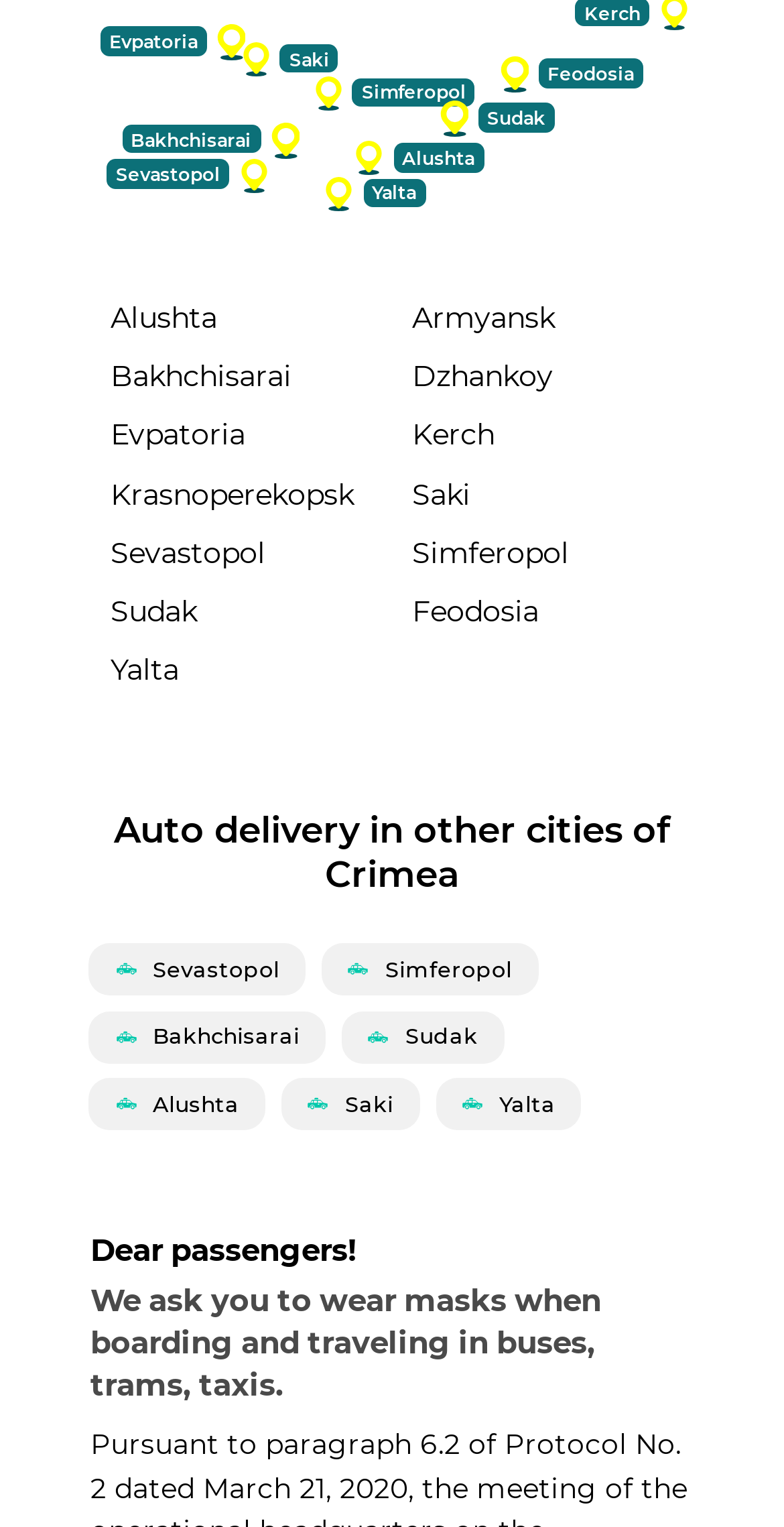Determine the bounding box coordinates for the region that must be clicked to execute the following instruction: "Visit Sevastopol".

[0.307, 0.103, 0.342, 0.127]